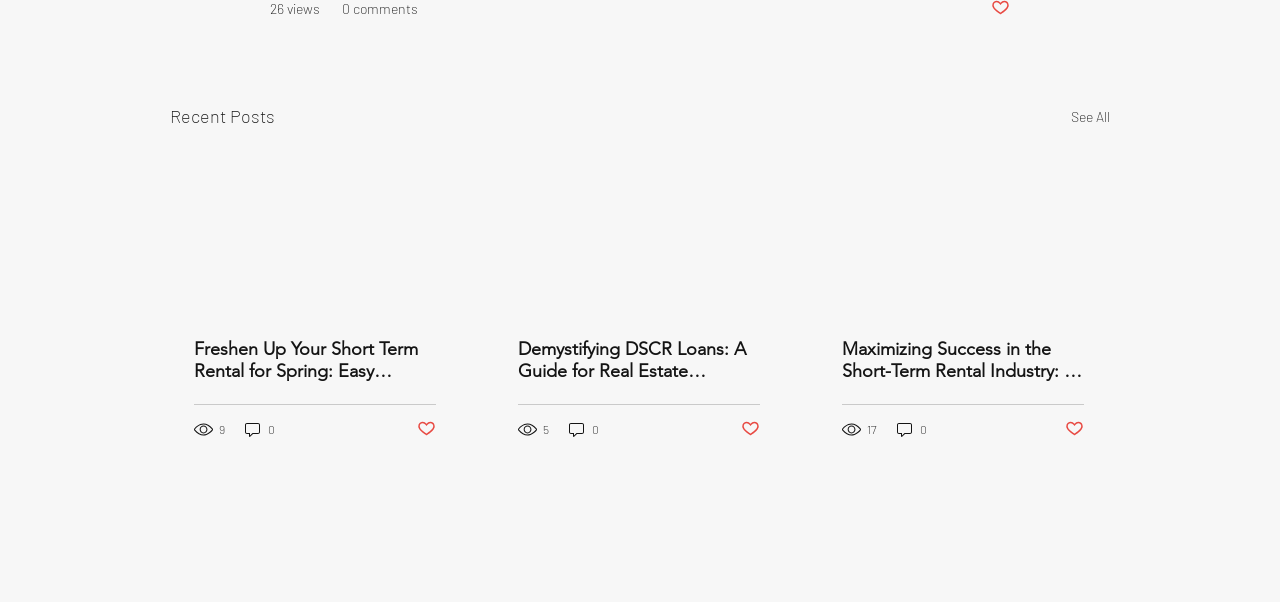Identify the bounding box coordinates of the area you need to click to perform the following instruction: "Click on the 'How to Fix Heat Transfer Vinyl Mistakes – The Ultimate Guide' link".

None